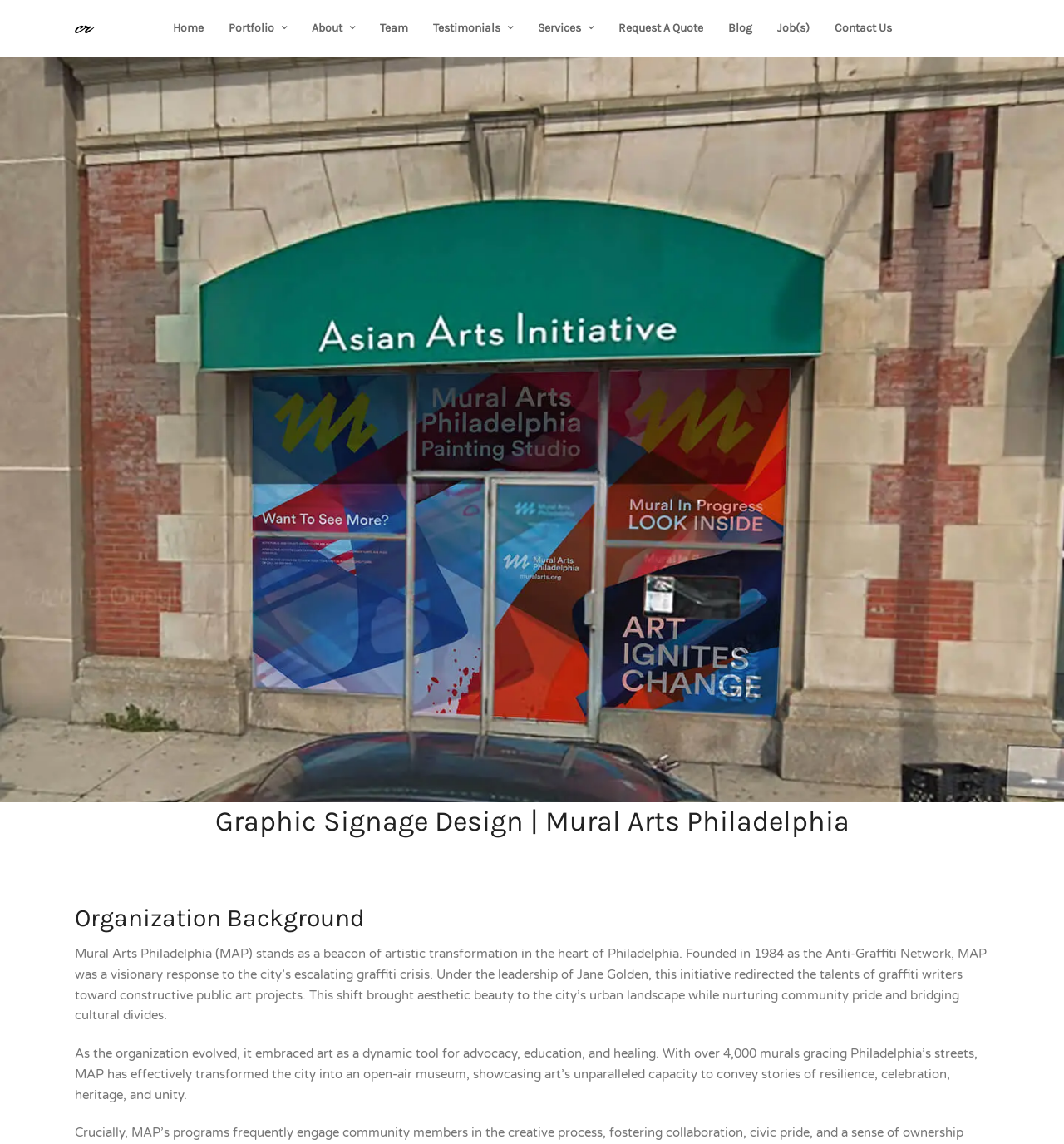Provide a brief response to the question below using a single word or phrase: 
How many links are in the top navigation menu?

9